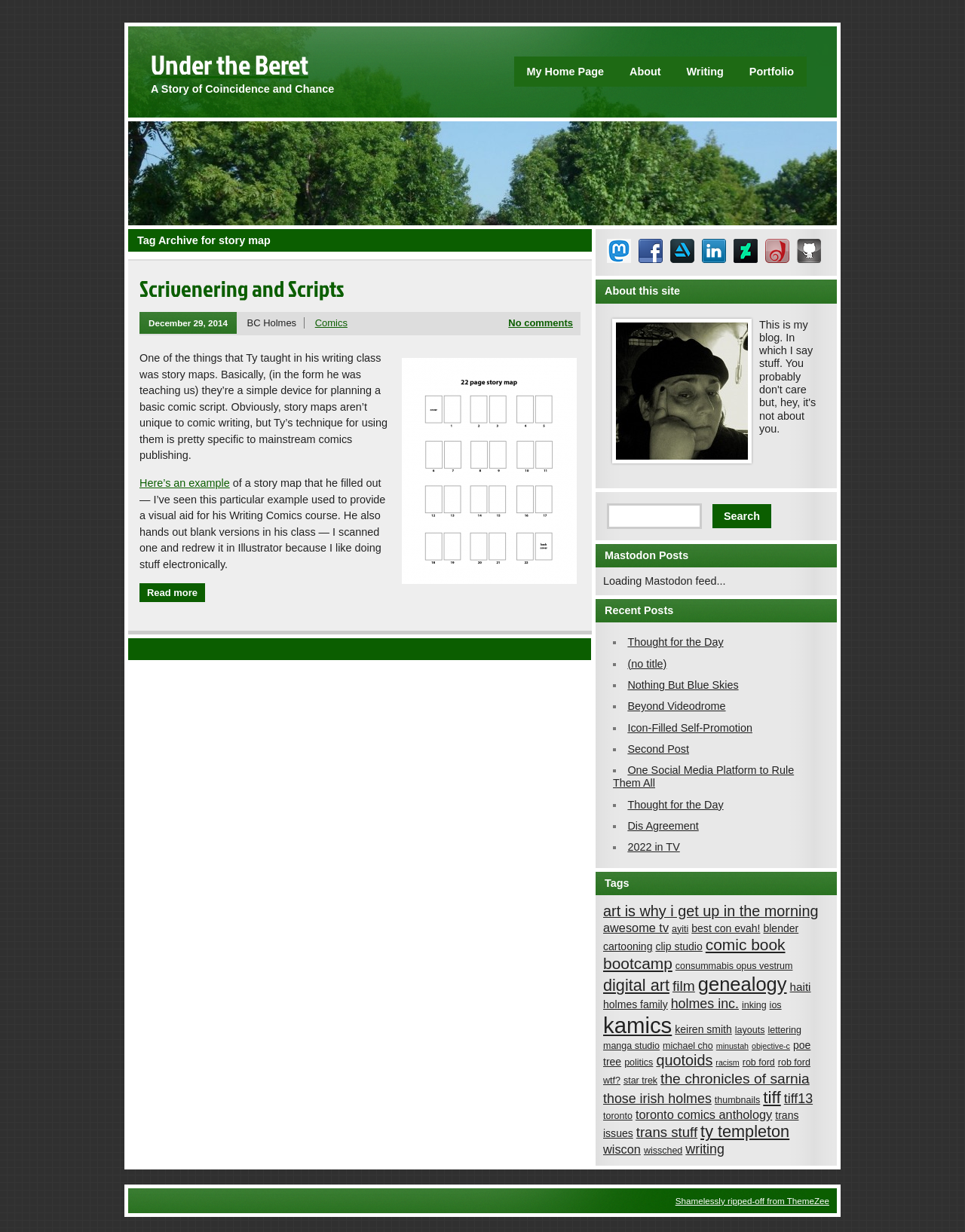Give a detailed account of the webpage's layout and content.

The webpage is titled "Under the Beret » story map" and has a heading "A Story of Coincidence and Chance" at the top. Below the title, there are four links: "My Home Page", "About", "Writing", and "Portfolio", which are aligned horizontally.

On the left side of the page, there is a section with a heading "Tag Archive for story map". Below this heading, there are several links and text blocks, including "Scrivenering and Scripts", "December 29, 2014", and "BC Holmes". There is also a link "Comics" and a text block describing story maps and their use in comic writing.

In the middle of the page, there is a large image of a 22-page story map. Below the image, there are several paragraphs of text discussing story maps and their application in comic writing.

On the right side of the page, there are several sections. The first section has a heading "About this site" and contains a search bar with a button labeled "Search". Below this section, there is a heading "Mastodon Posts" and a text block indicating that the Mastodon feed is loading. The next section has a heading "Recent Posts" and lists several links to recent posts, each preceded by a bullet point. The final section has a heading "Tags" and lists several links to tags, each with a number of items in parentheses.

At the bottom of the page, there are several social media links, including Mastodon, Facebook, ArtStation, LinkedIn, DeviantArt, Dreamwidth, and GitHub, each accompanied by a small icon.